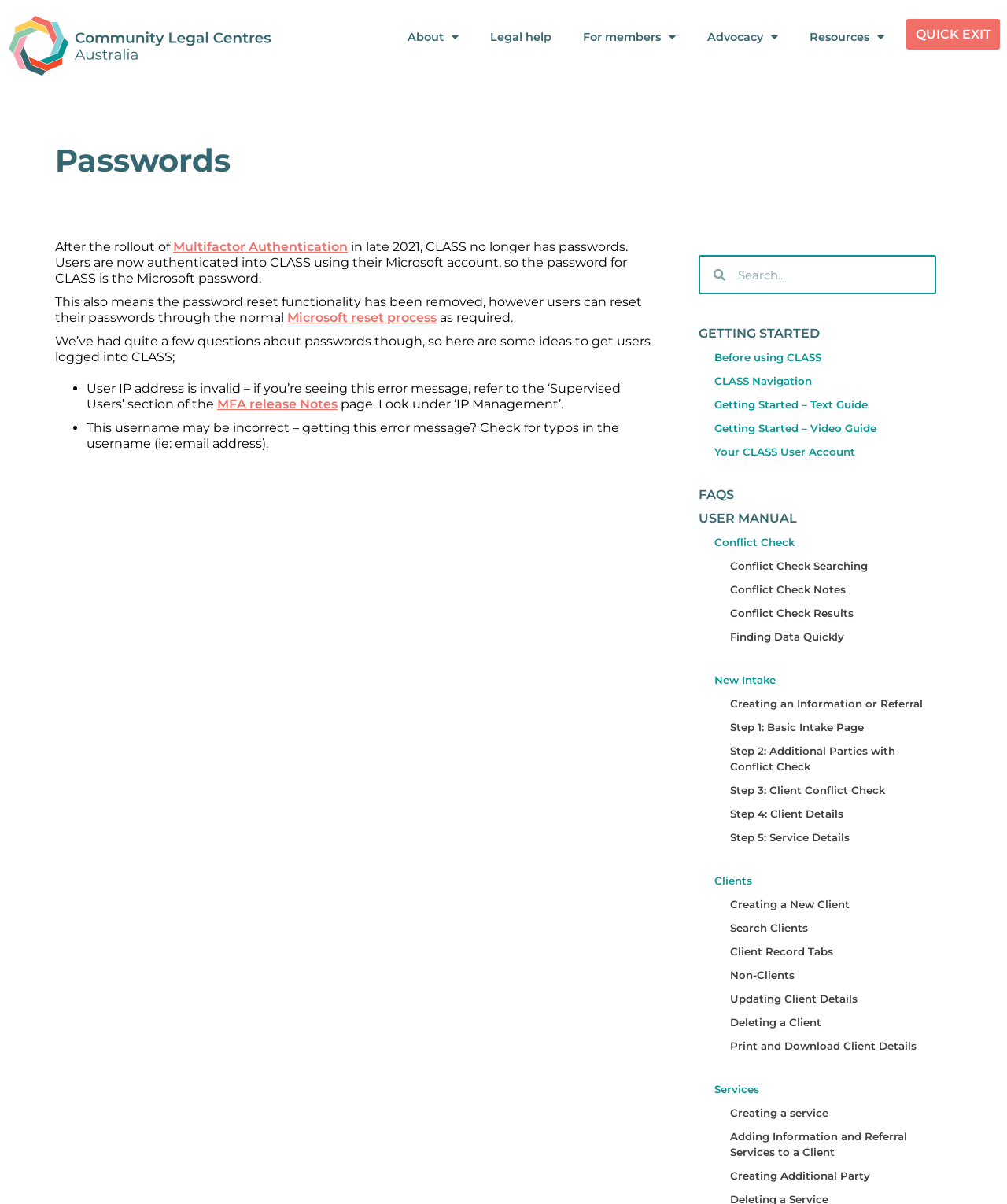Given the element description Client Record Tabs, specify the bounding box coordinates of the corresponding UI element in the format (top-left x, top-left y, bottom-right x, bottom-right y). All values must be between 0 and 1.

[0.725, 0.785, 0.827, 0.795]